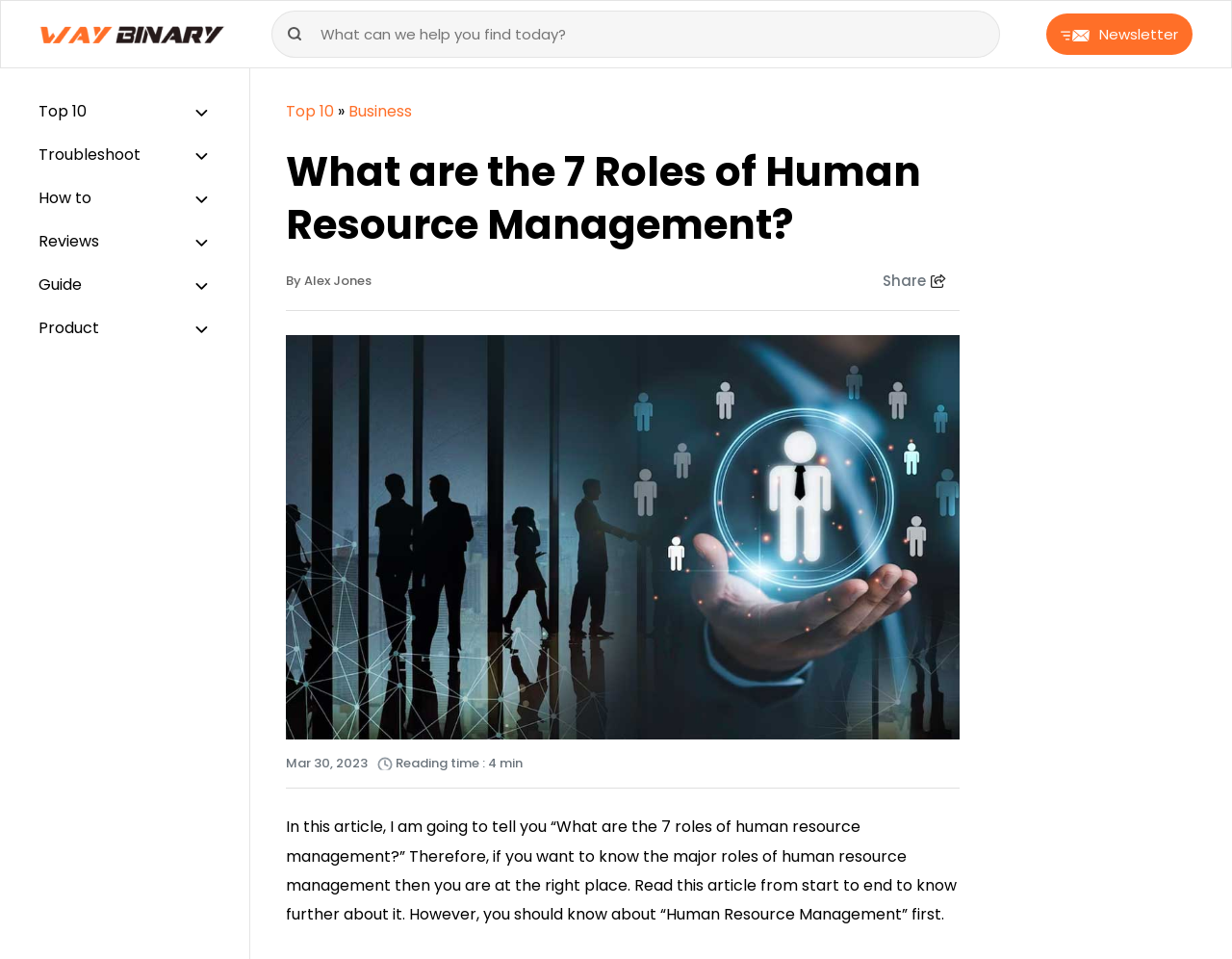Determine the bounding box coordinates for the UI element matching this description: "Top 10".

[0.031, 0.104, 0.07, 0.127]